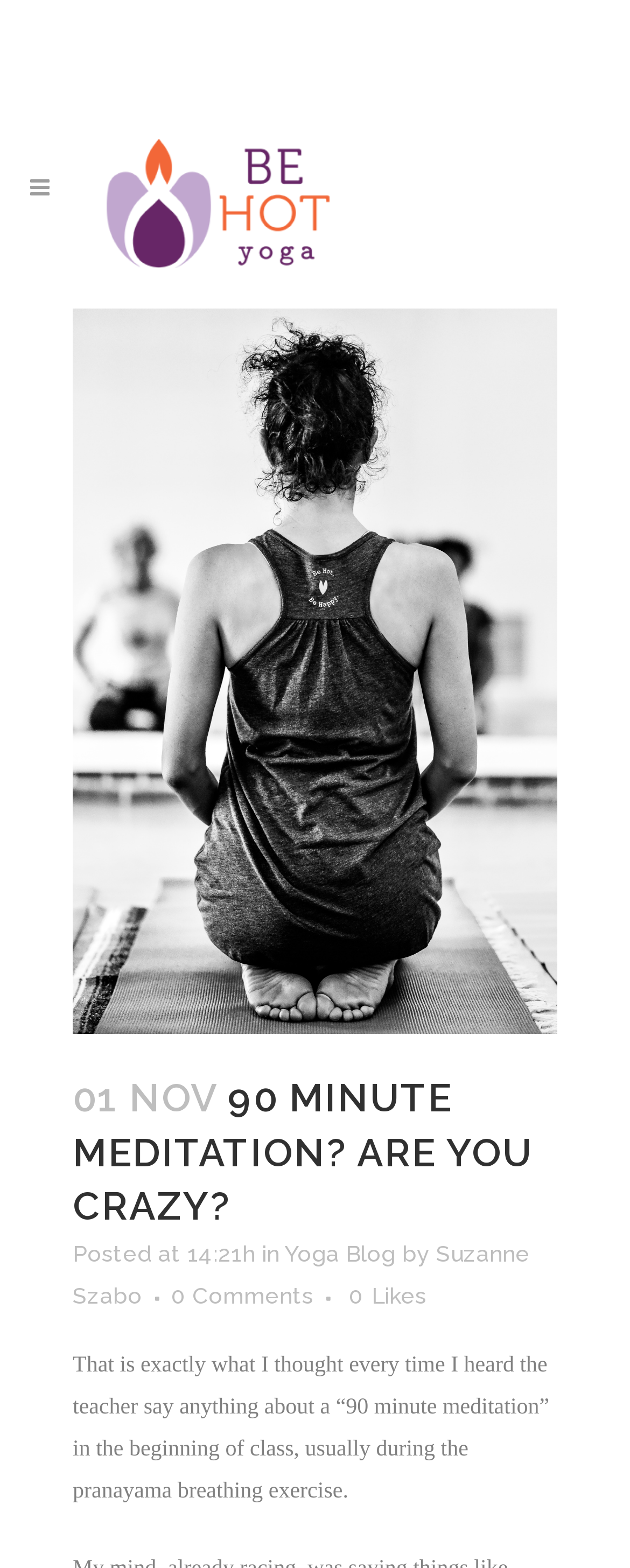Given the description of the UI element: "0 Comments", predict the bounding box coordinates in the form of [left, top, right, bottom], with each value being a float between 0 and 1.

[0.272, 0.818, 0.497, 0.835]